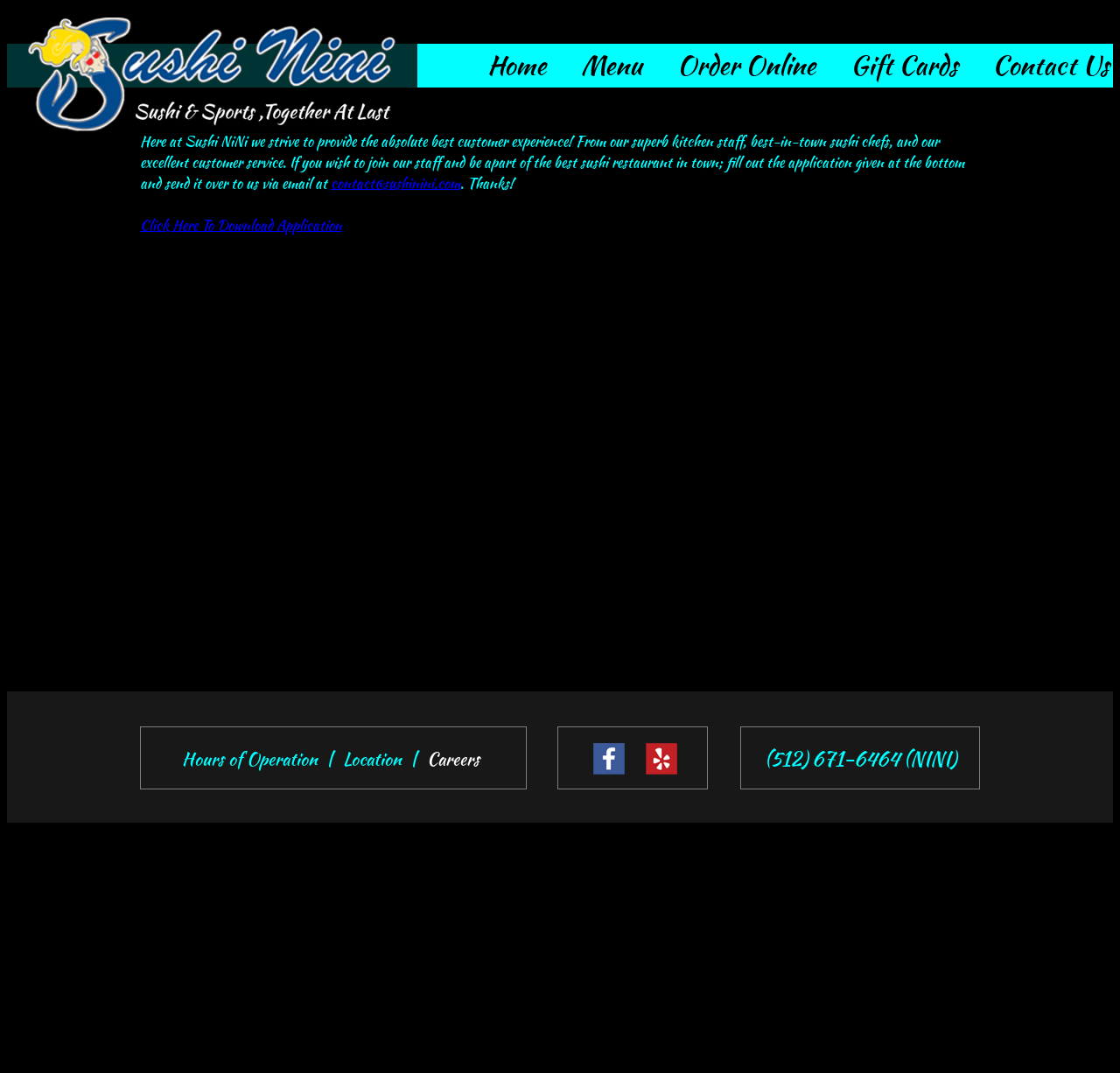Use a single word or phrase to respond to the question:
How many social media icons are there?

2